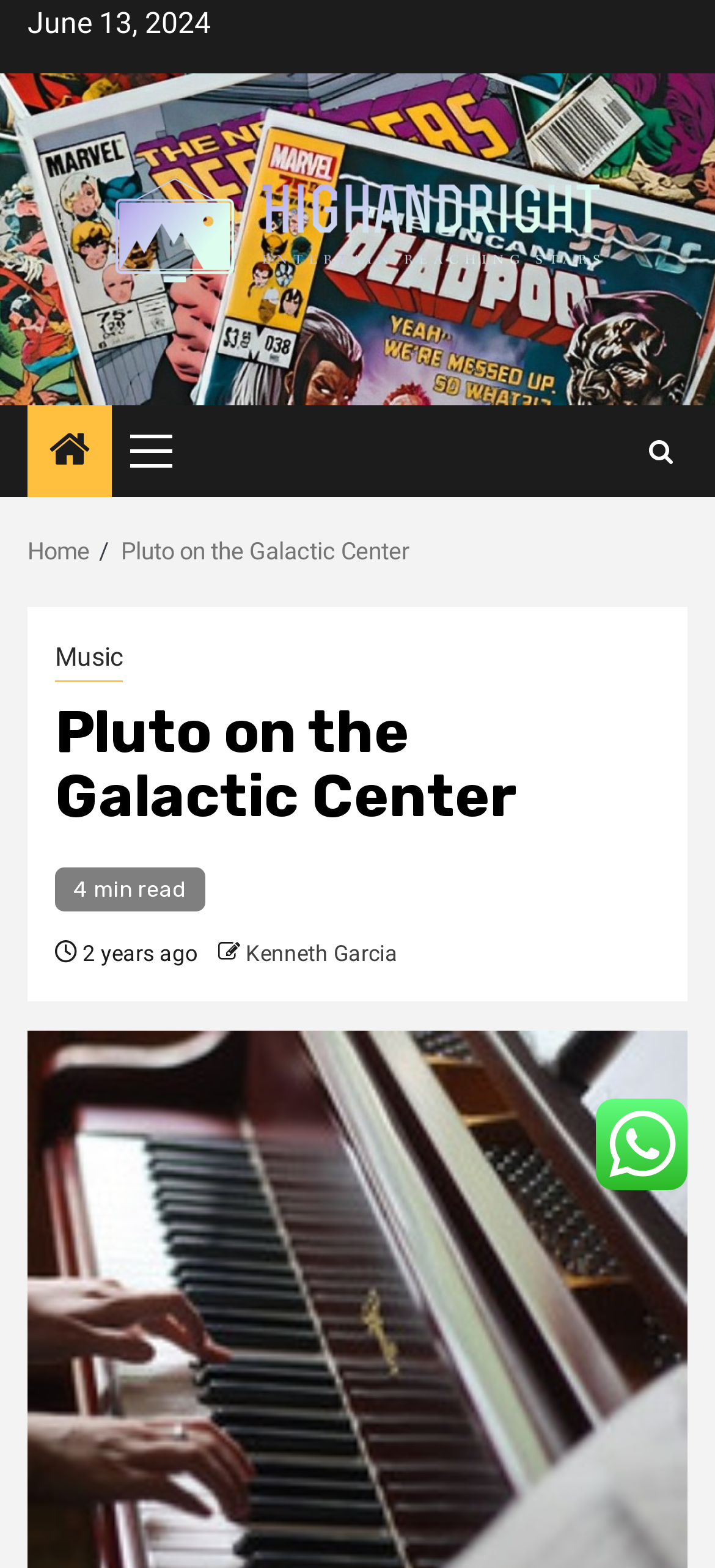Predict the bounding box of the UI element that fits this description: "alt="Highandright"".

[0.038, 0.134, 0.962, 0.157]